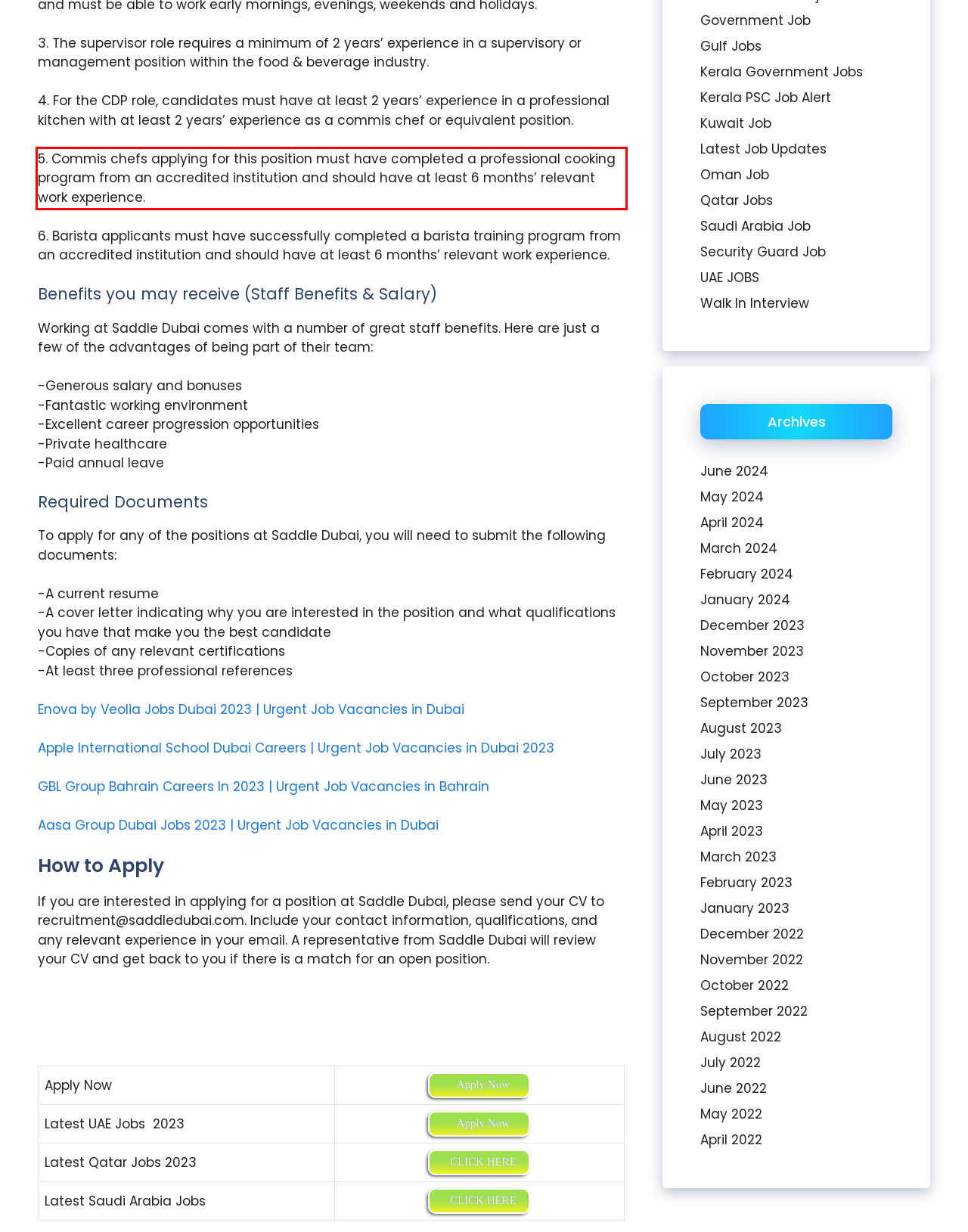Analyze the red bounding box in the provided webpage screenshot and generate the text content contained within.

5. Commis chefs applying for this position must have completed a professional cooking program from an accredited institution and should have at least 6 months’ relevant work experience.